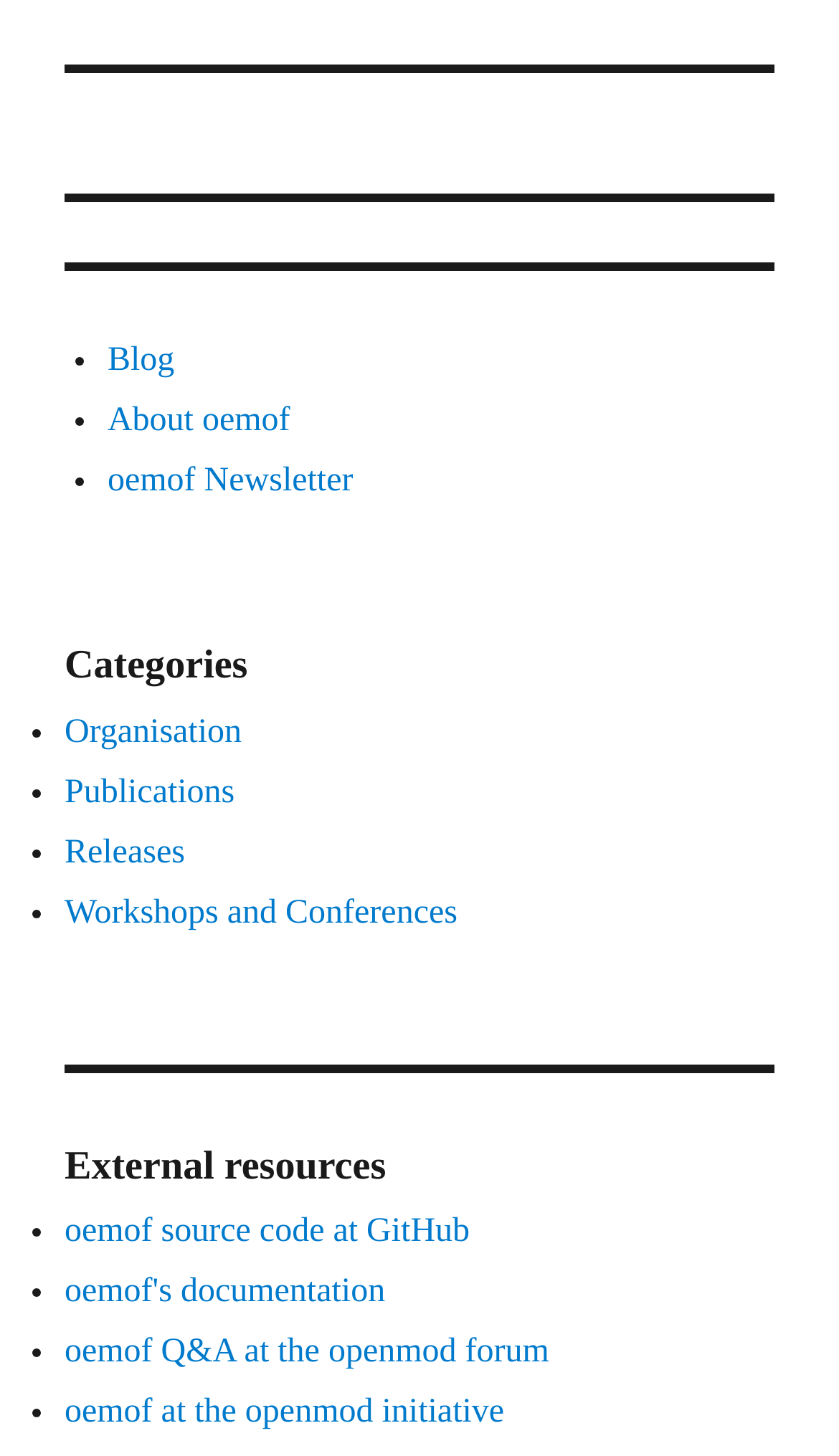Using the image as a reference, answer the following question in as much detail as possible:
How many categories are listed?

I counted the number of links under the 'Categories' heading, which are 'Organisation', 'Publications', 'Releases', 'Workshops and Conferences'. There are 5 links in total.